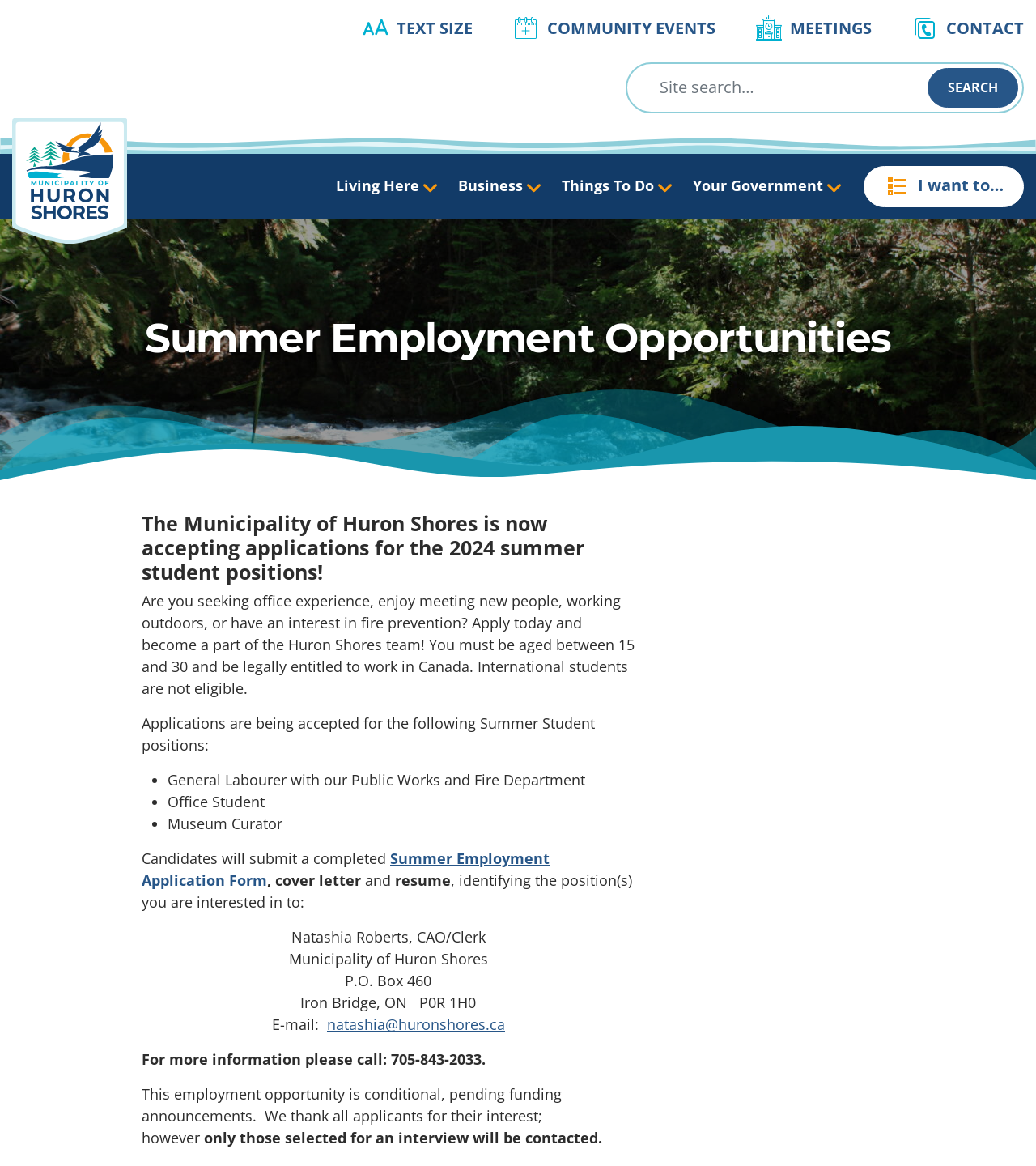Identify the bounding box coordinates of the region that should be clicked to execute the following instruction: "Click on Summer Employment Application Form".

[0.137, 0.728, 0.53, 0.763]